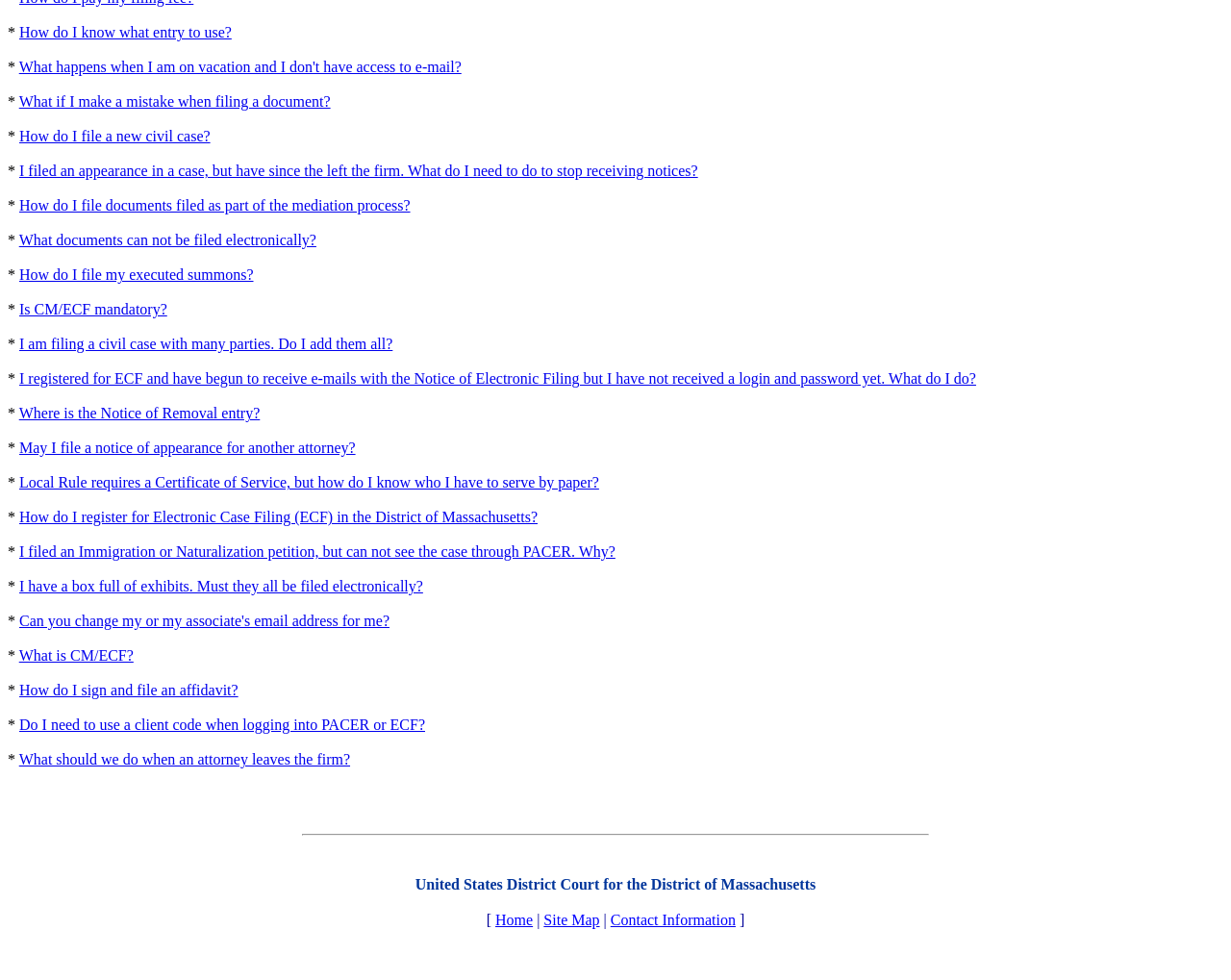Highlight the bounding box of the UI element that corresponds to this description: "Is CM/ECF mandatory?".

[0.016, 0.308, 0.136, 0.324]